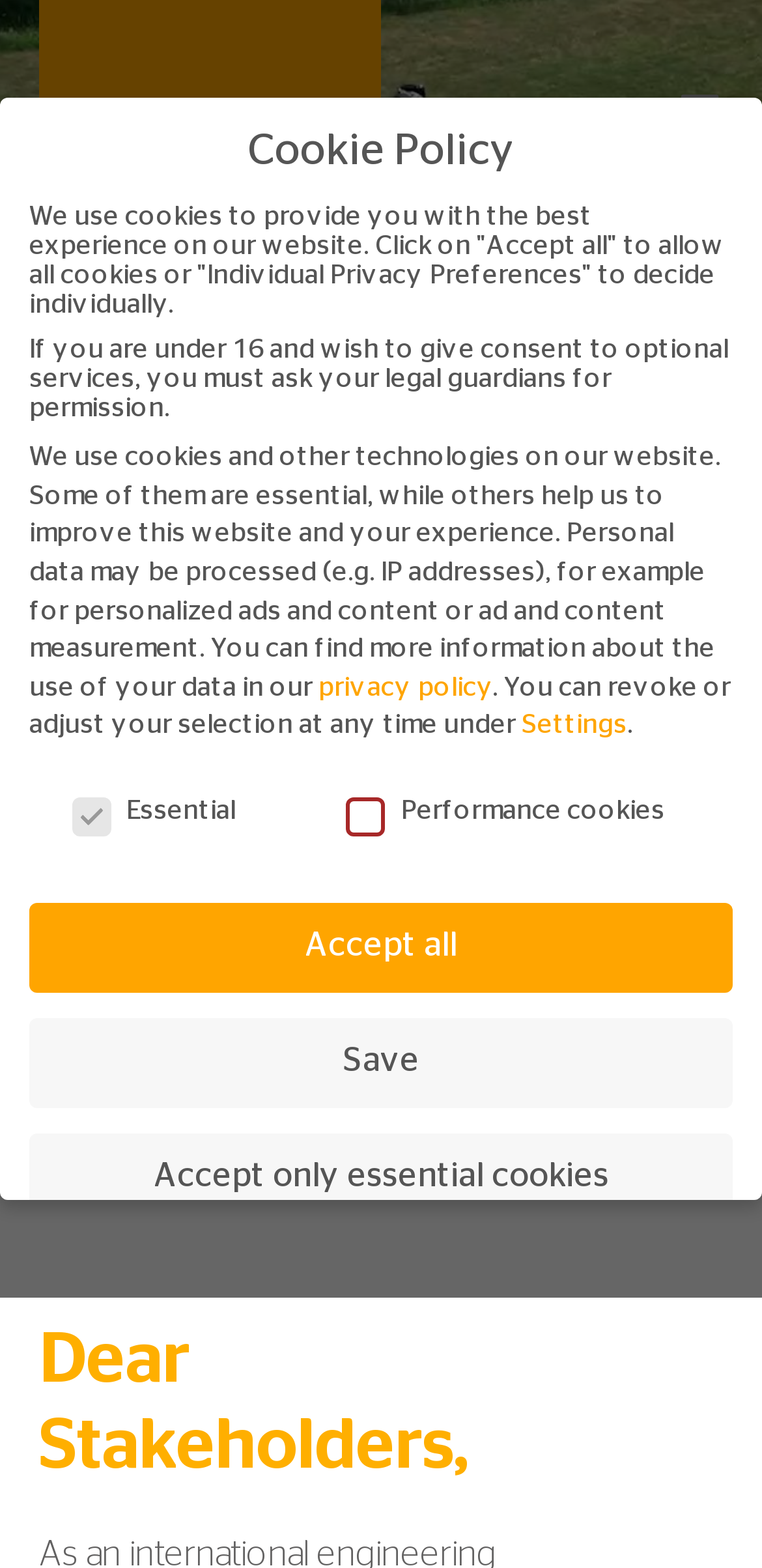Please specify the bounding box coordinates of the clickable region to carry out the following instruction: "Click the link at the top right corner". The coordinates should be four float numbers between 0 and 1, in the format [left, top, right, bottom].

[0.862, 0.058, 0.949, 0.1]